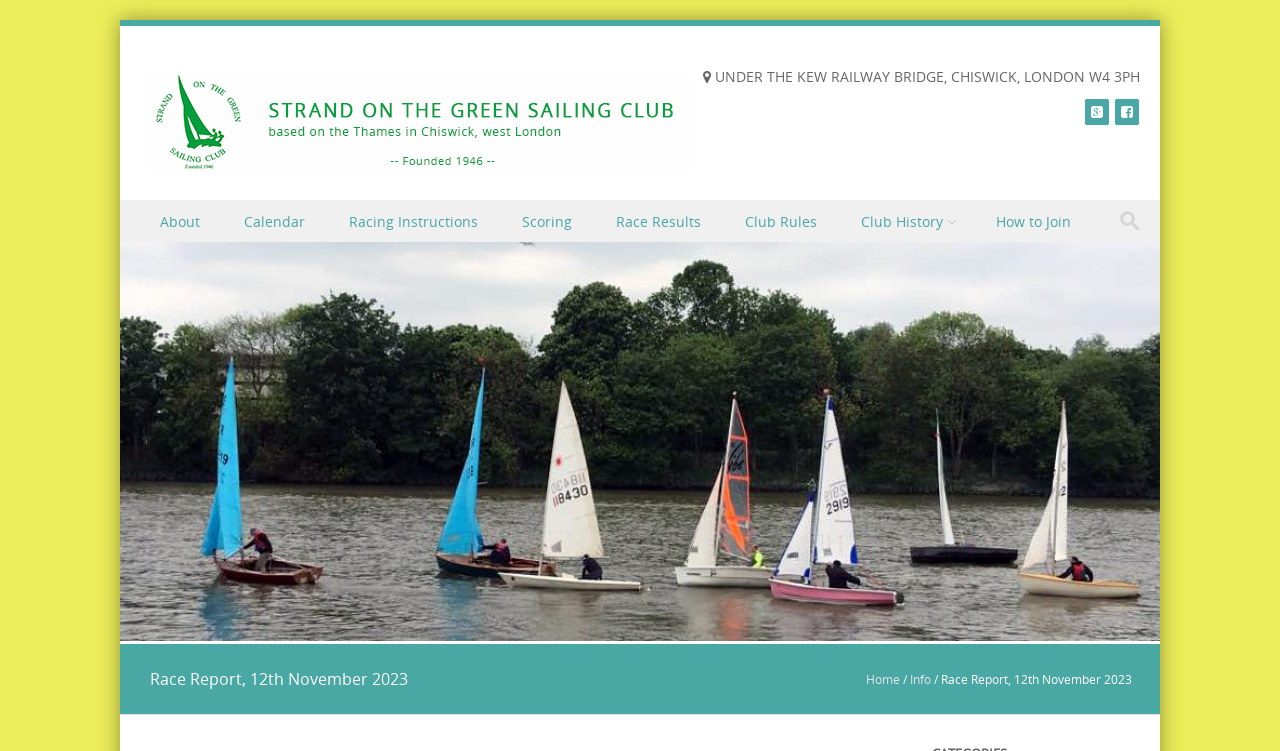Analyze the image and give a detailed response to the question:
What is the title of the race report?

I looked at the heading element with the bounding box coordinates [0.094, 0.857, 0.342, 0.951] which contains the title of the race report.